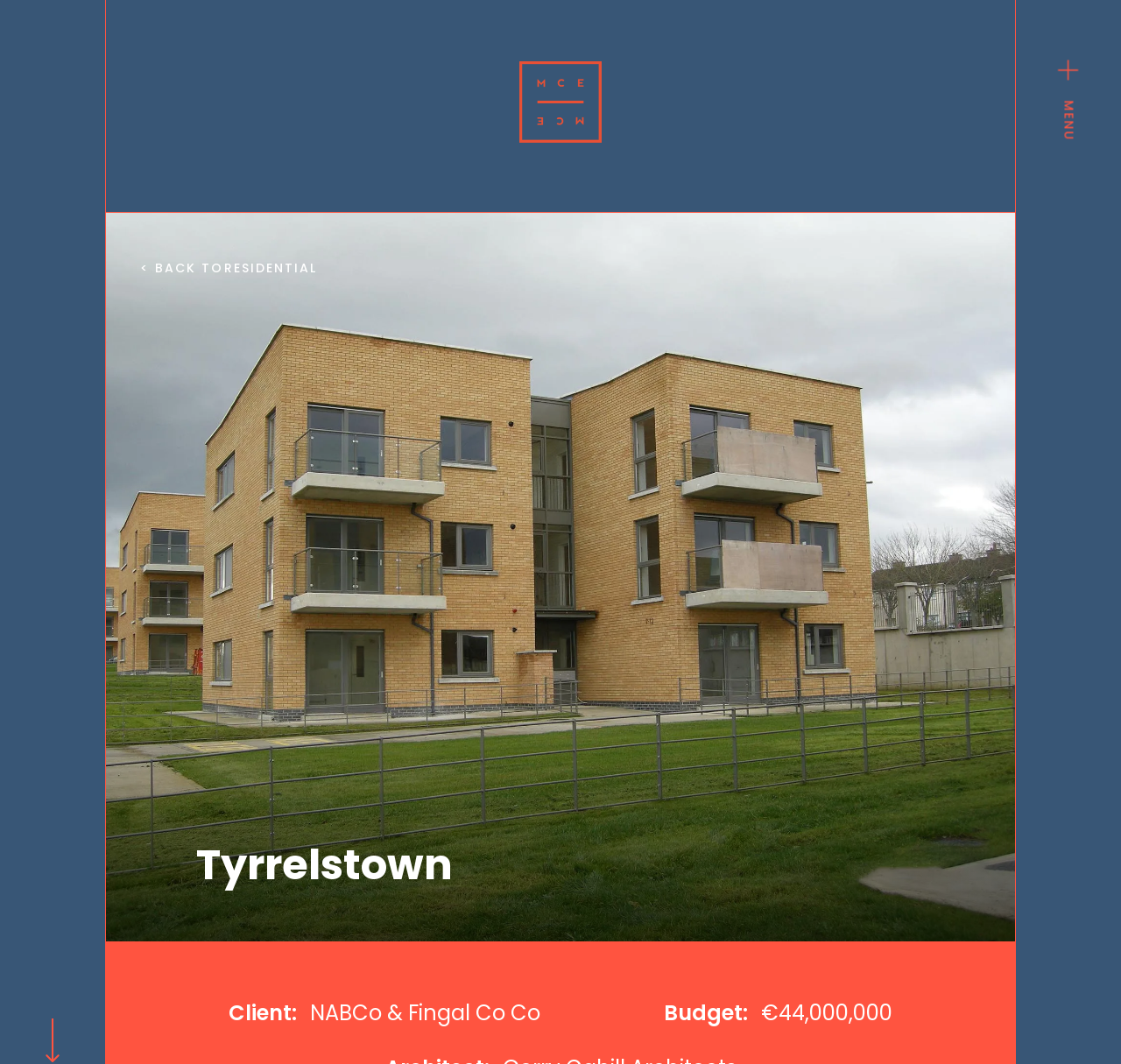Who are the clients of this project?
Please look at the screenshot and answer using one word or phrase.

NABCo & Fingal Co Co